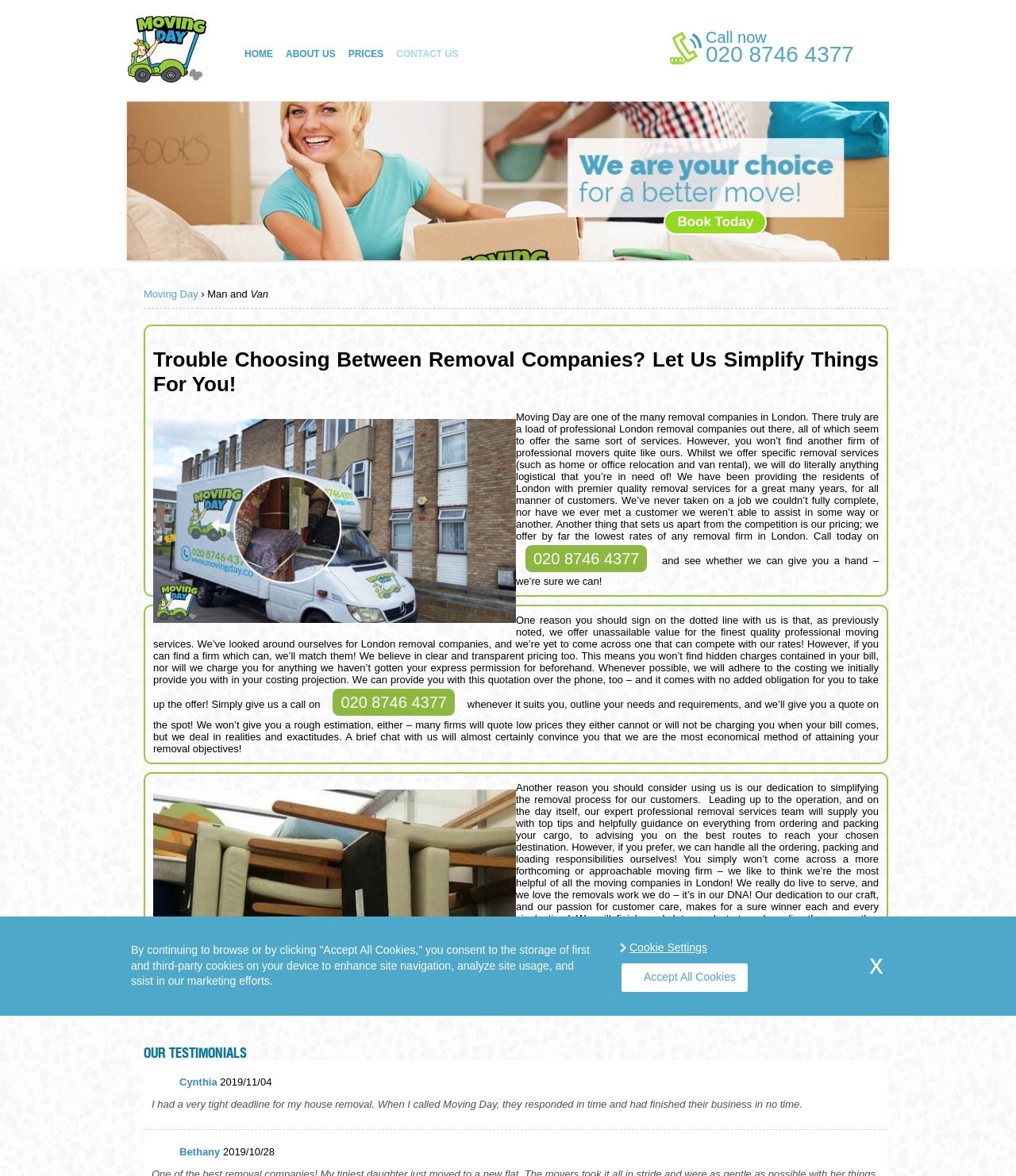Please locate the bounding box coordinates of the region I need to click to follow this instruction: "go to Why Analytica page".

None